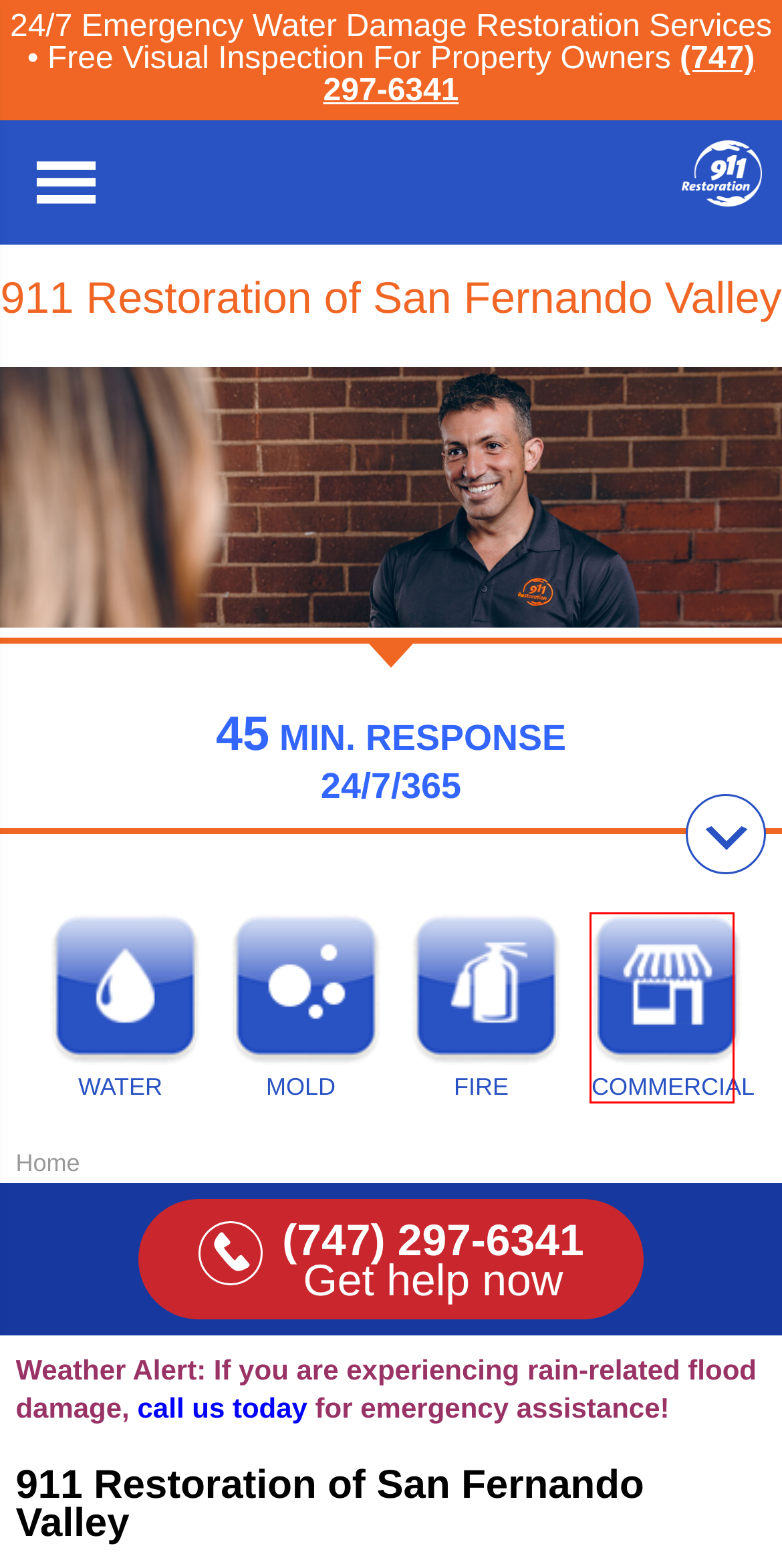You have received a screenshot of a webpage with a red bounding box indicating a UI element. Please determine the most fitting webpage description that matches the new webpage after clicking on the indicated element. The choices are:
A. Commercial Restoration Services Near Me Los Angeles (310) 421-2014
B. Fire Damage Restoration Los Angeles Near Me (747) 297-6341
C. Sewage Backup San Fernando Valley (747) 297-6341
D. Top water damage restoration The San Fernando Valley near me
E. Welcome - IICRC
F. Water Damage Restoration Los Angeles Near Me
G. Reviews - San Fernando Valley
H. Water Damage Restoration Van Nuys Near Me

A